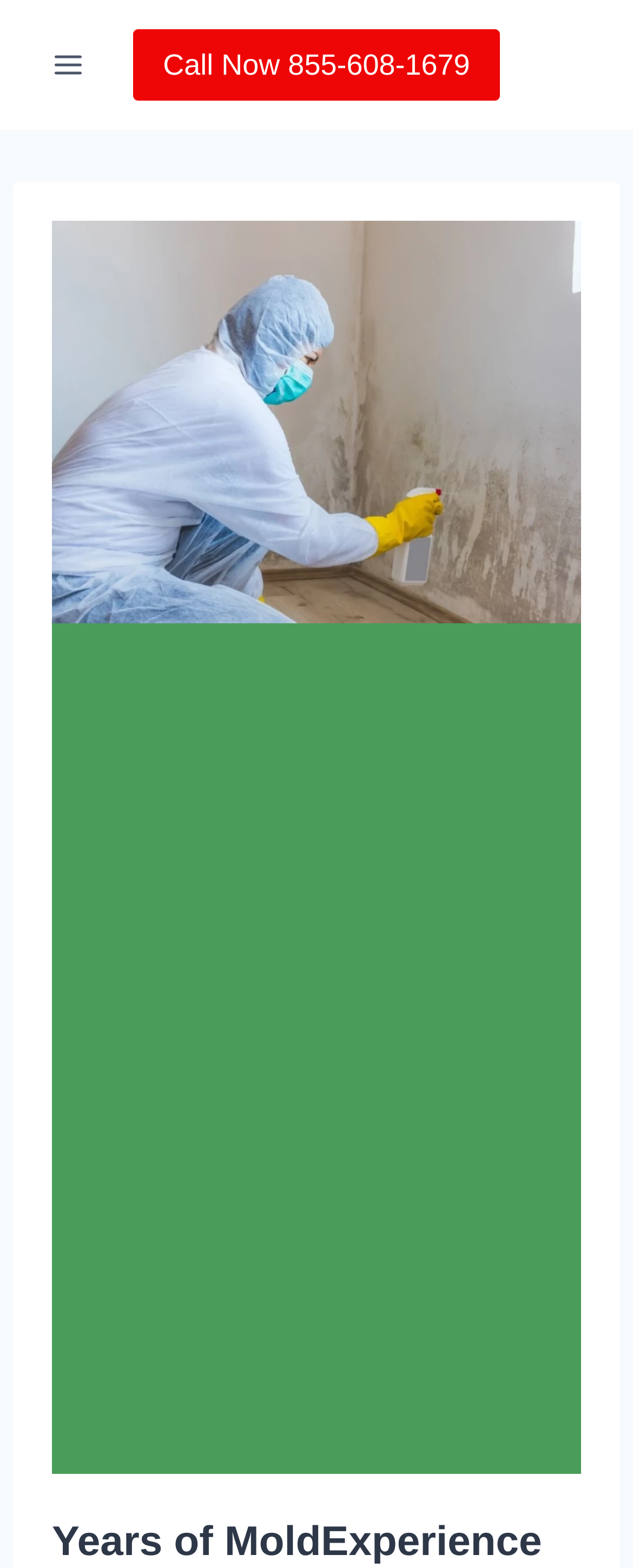Find the bounding box of the UI element described as follows: "Call Now 855-608-1679".

[0.211, 0.019, 0.789, 0.064]